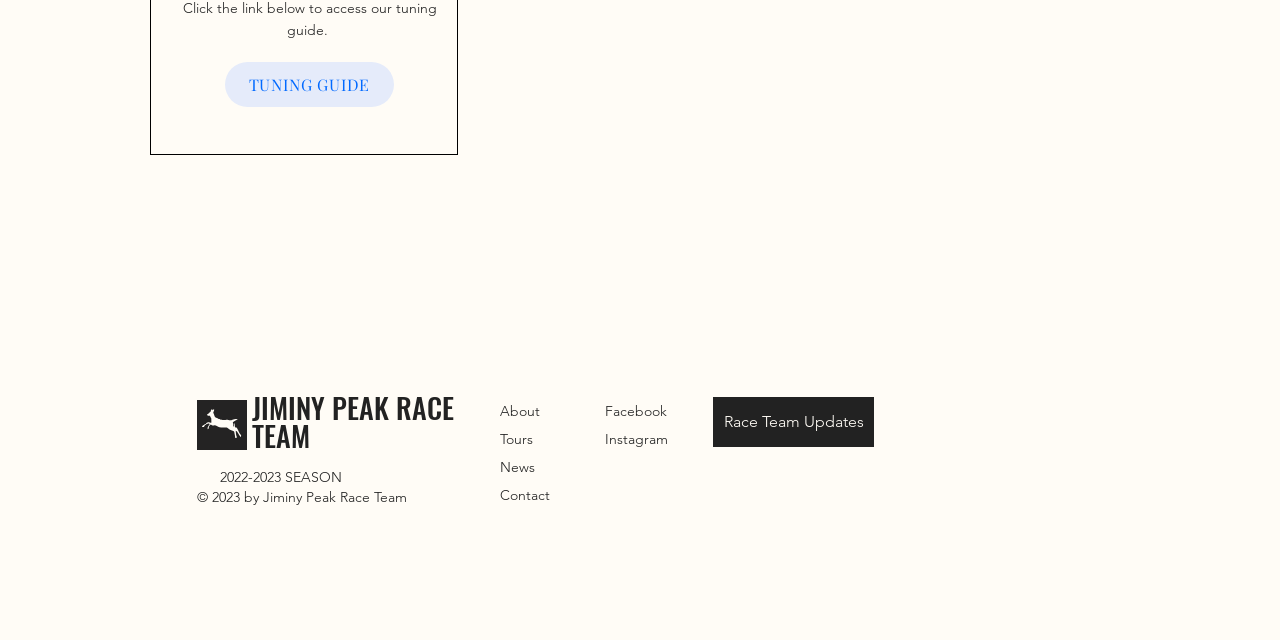Using the provided description: "2022-2023 SEASON", find the bounding box coordinates of the corresponding UI element. The output should be four float numbers between 0 and 1, in the format [left, top, right, bottom].

[0.172, 0.731, 0.267, 0.759]